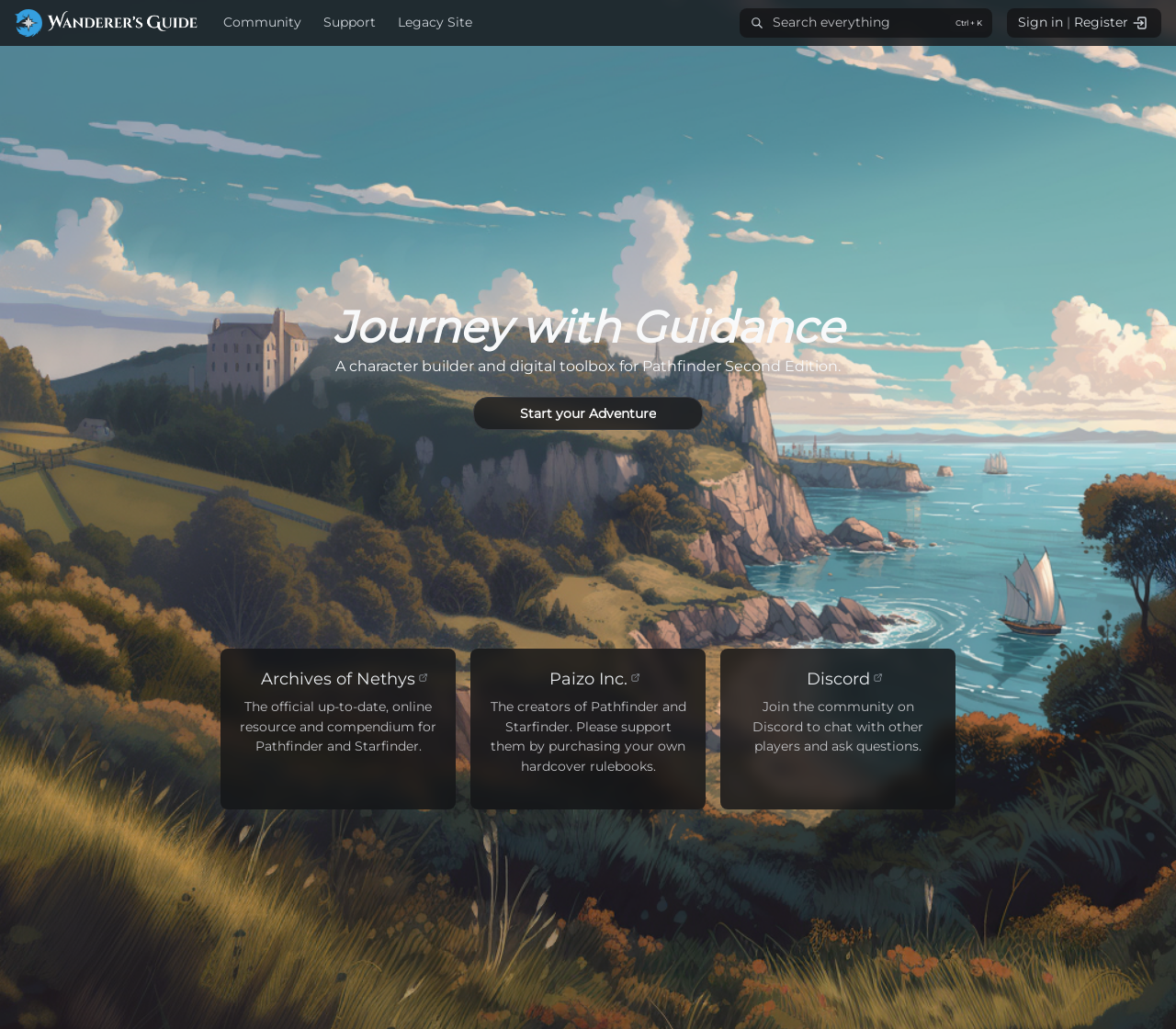Specify the bounding box coordinates of the element's area that should be clicked to execute the given instruction: "Click on the Community link". The coordinates should be four float numbers between 0 and 1, i.e., [left, top, right, bottom].

[0.181, 0.008, 0.266, 0.036]